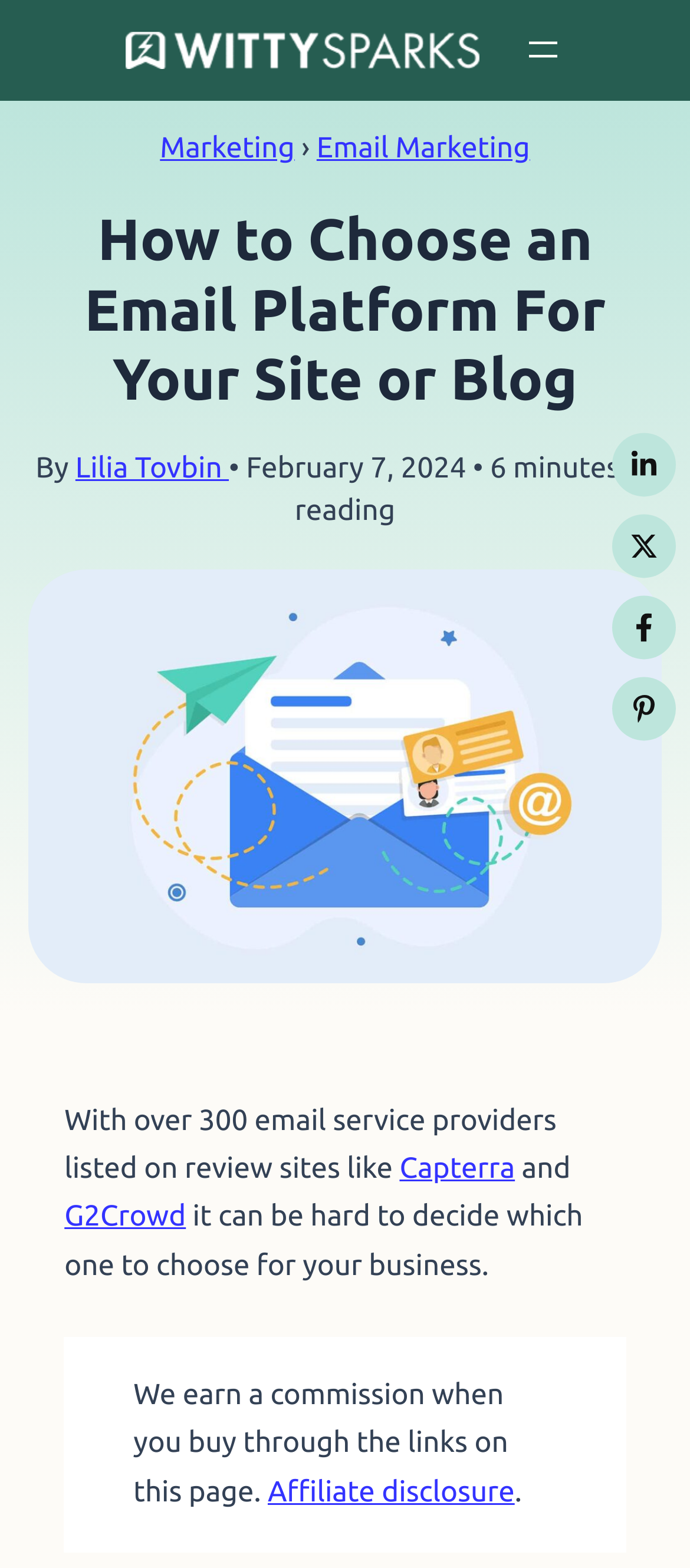Please locate the bounding box coordinates of the element that should be clicked to achieve the given instruction: "Read the Affiliate disclosure".

[0.388, 0.941, 0.746, 0.961]